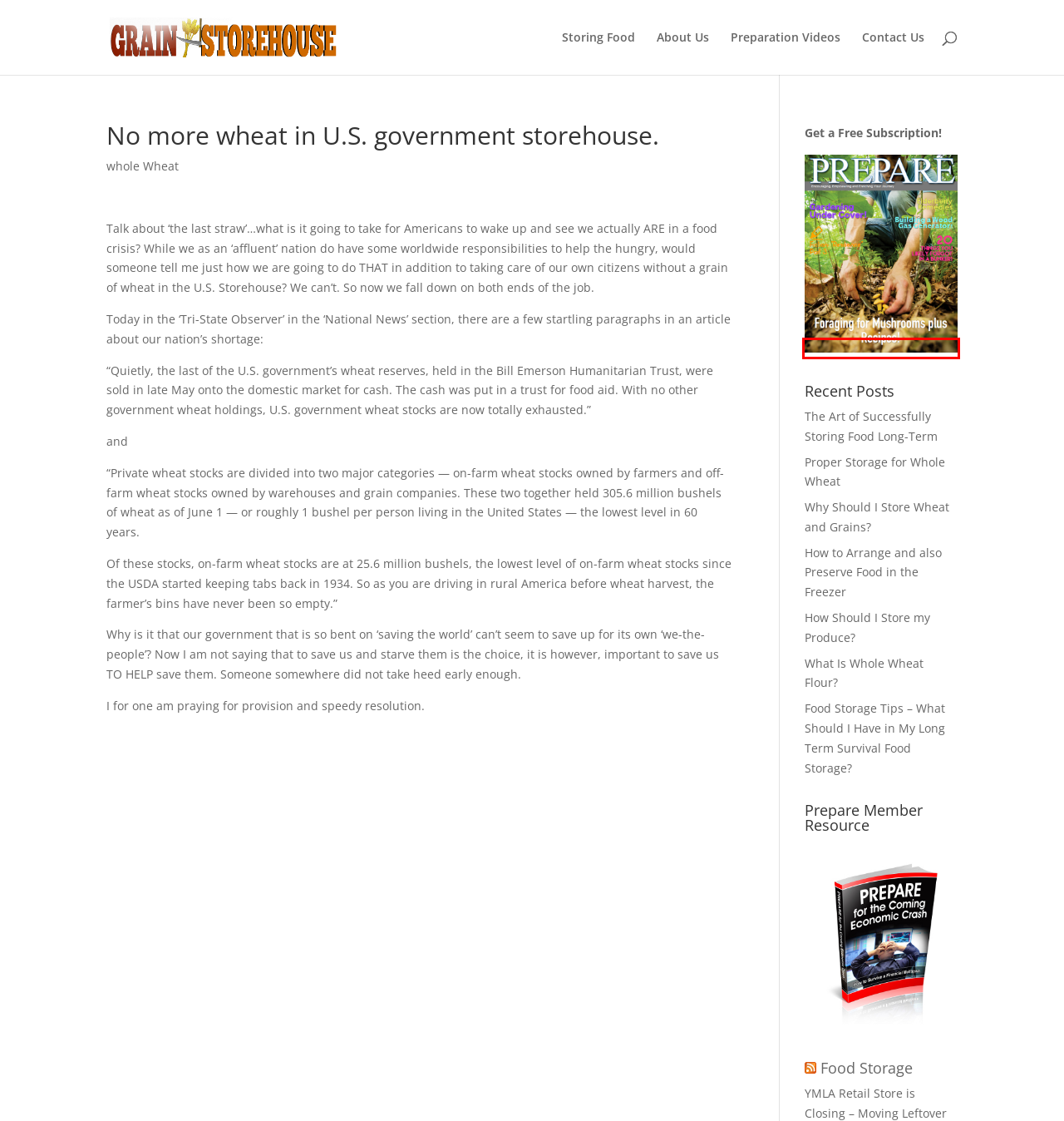You are presented with a screenshot of a webpage that includes a red bounding box around an element. Determine which webpage description best matches the page that results from clicking the element within the red bounding box. Here are the candidates:
A. What Is Whole Wheat Flour? | Grain Storehouse
B. Preparation Videos | Grain Storehouse
C. Contact Us | Grain Storehouse
D. Why Should I Store Wheat and Grains? | Grain Storehouse
E. How to Arrange and also Preserve Food in the Freezer | Grain Storehouse
F. Digital Subscription - PREPARE Magazine
G. About Us | Grain Storehouse
H. Food Storage Tips – What Should I Have in My Long Term Survival Food Storage? | Grain Storehouse

F